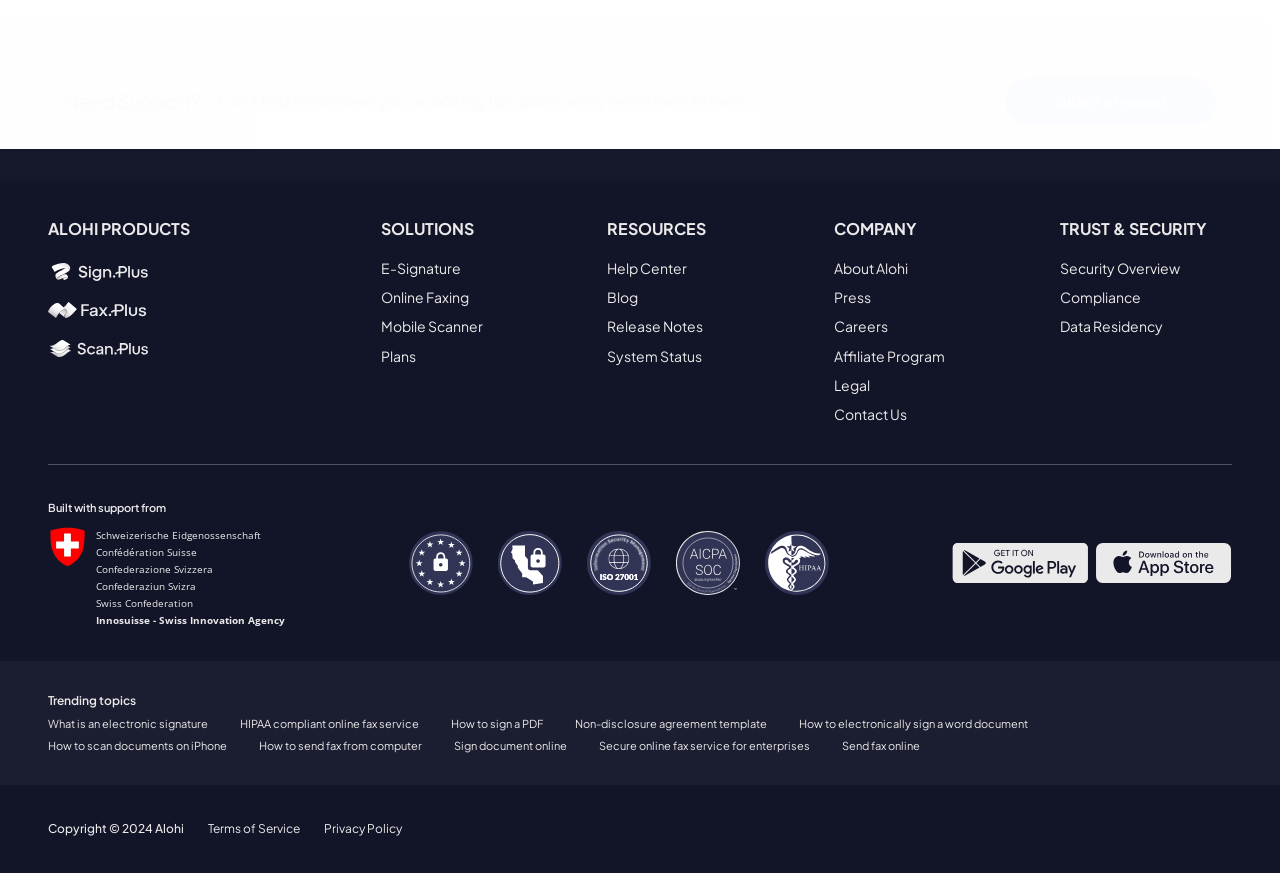What is the name of the innovation agency mentioned at the bottom of the webpage? Examine the screenshot and reply using just one word or a brief phrase.

Innosuisse